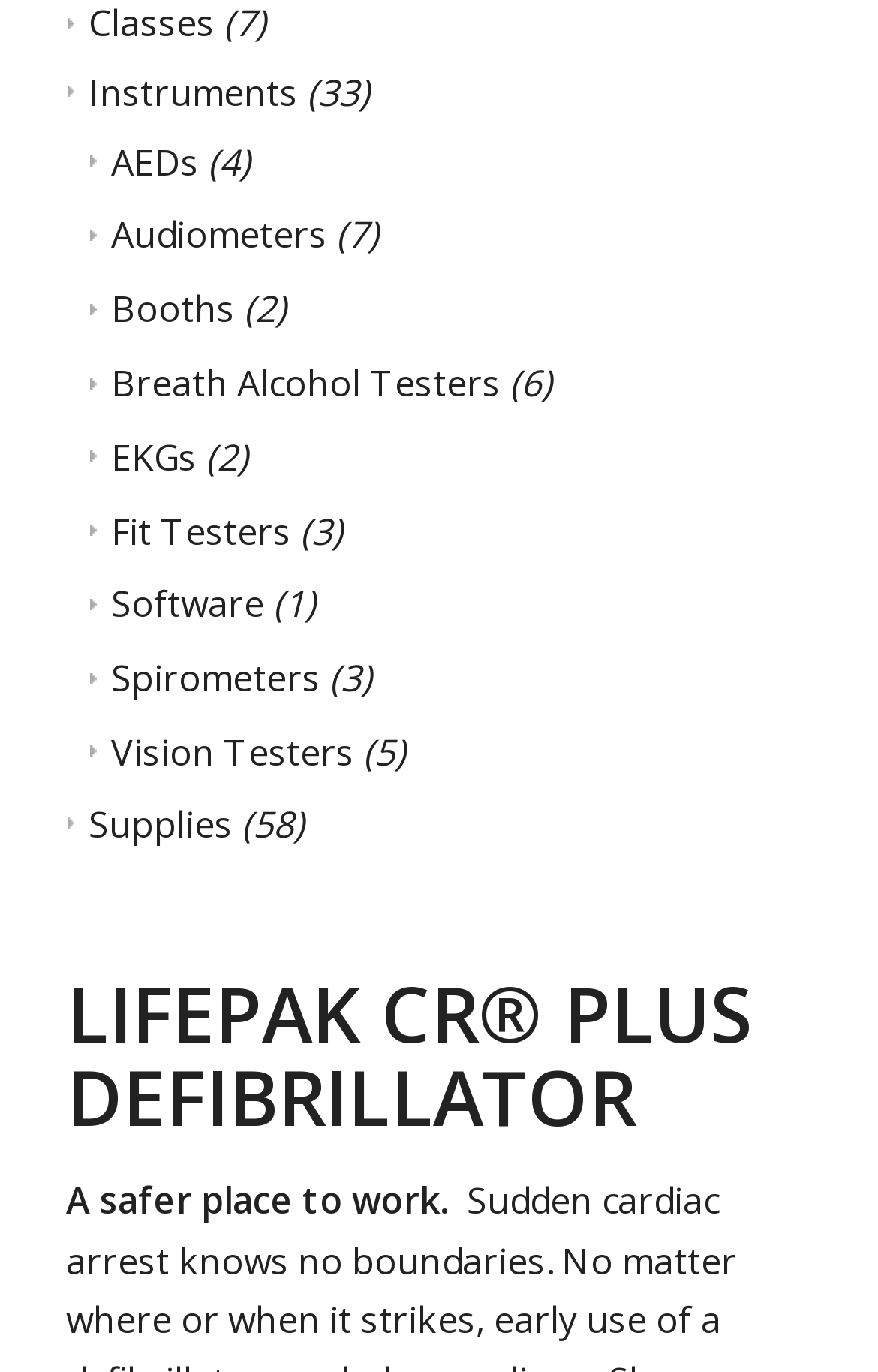Give a short answer to this question using one word or a phrase:
What is the tagline of the company?

A safer place to work.